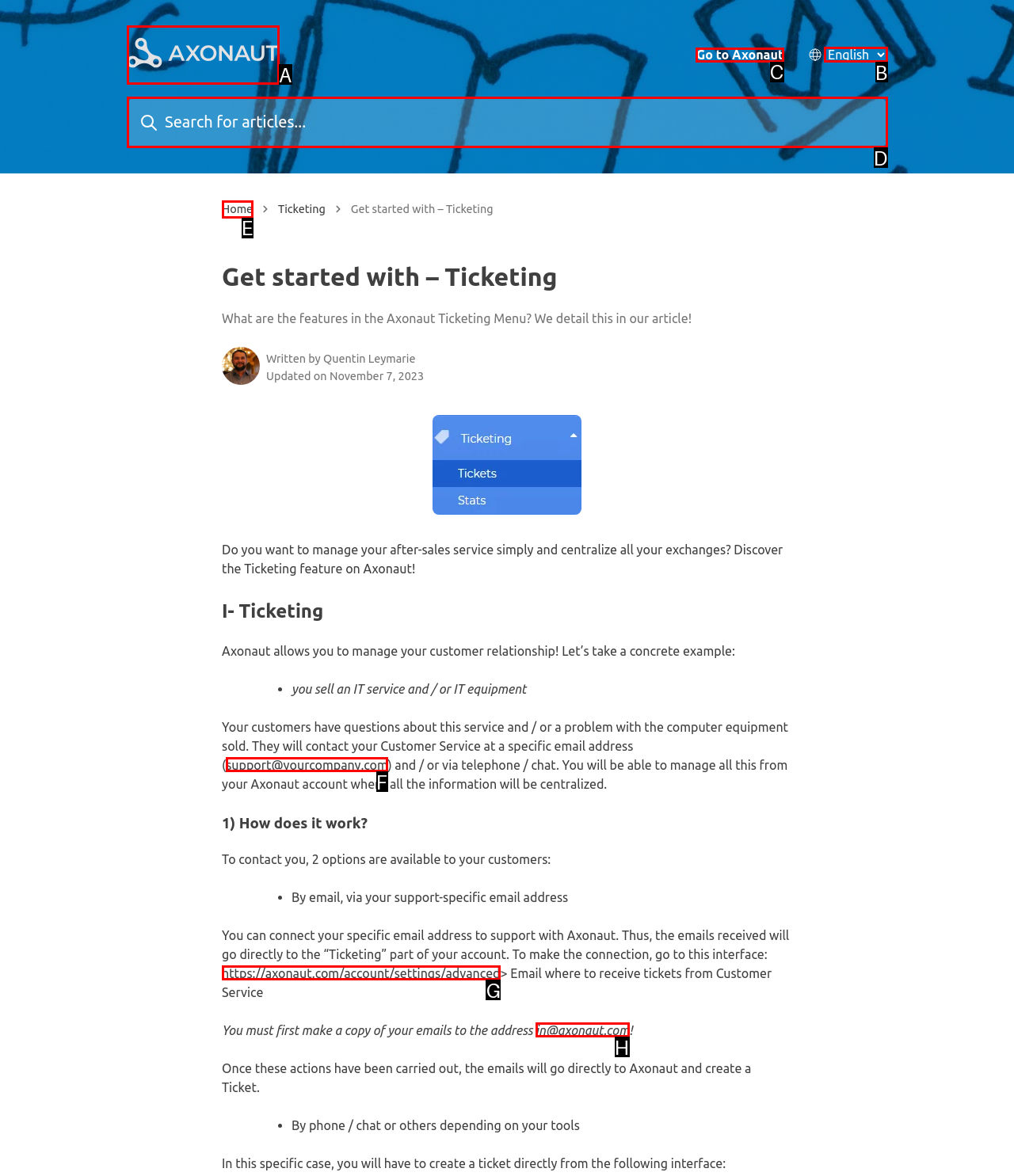Select the correct UI element to click for this task: Click on the link to know more about E-Waste Management Services in Singapore.
Answer using the letter from the provided options.

None